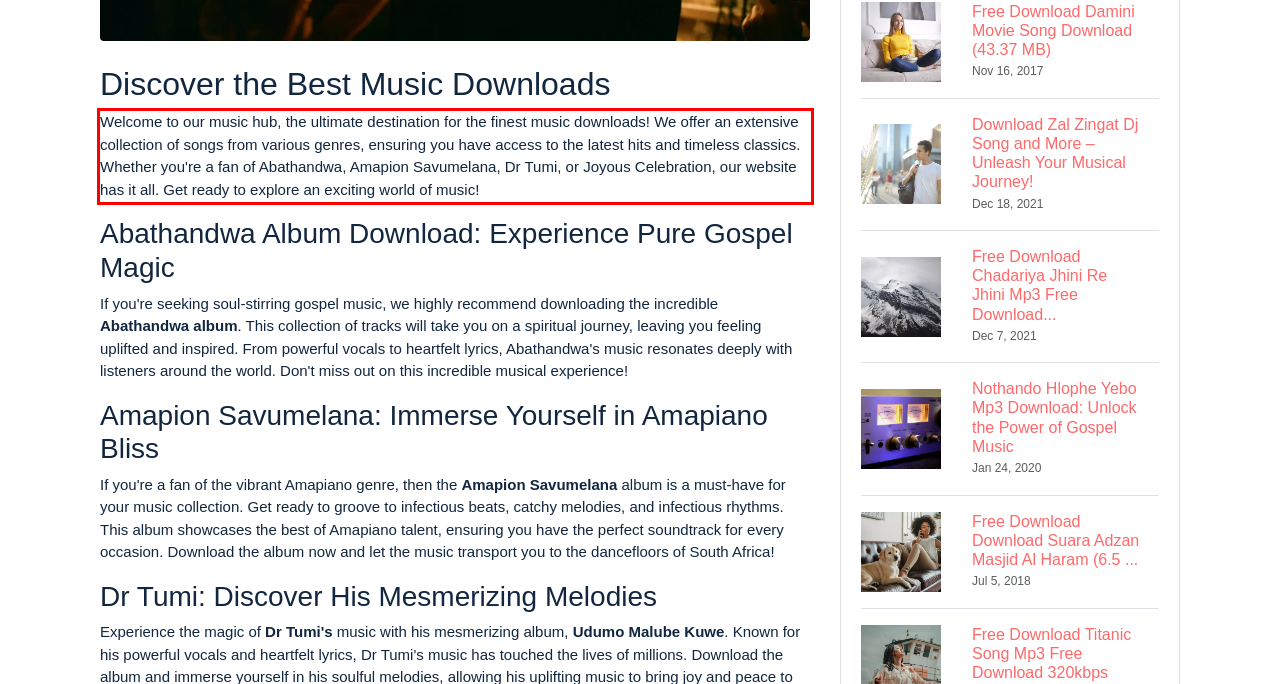Identify the text inside the red bounding box on the provided webpage screenshot by performing OCR.

Welcome to our music hub, the ultimate destination for the finest music downloads! We offer an extensive collection of songs from various genres, ensuring you have access to the latest hits and timeless classics. Whether you're a fan of Abathandwa, Amapion Savumelana, Dr Tumi, or Joyous Celebration, our website has it all. Get ready to explore an exciting world of music!